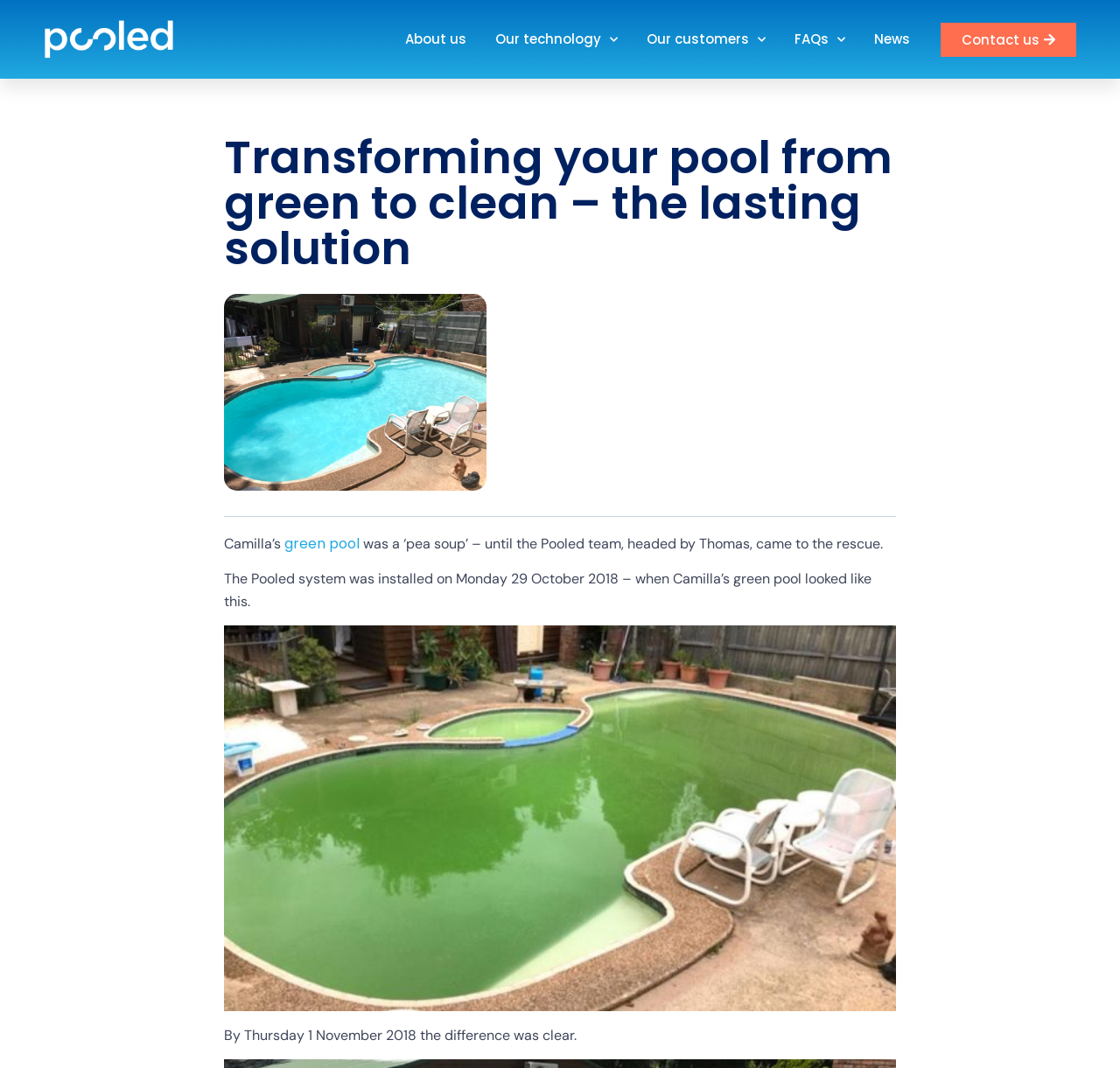When was the Pooled system installed? From the image, respond with a single word or brief phrase.

Monday 29 October 2018